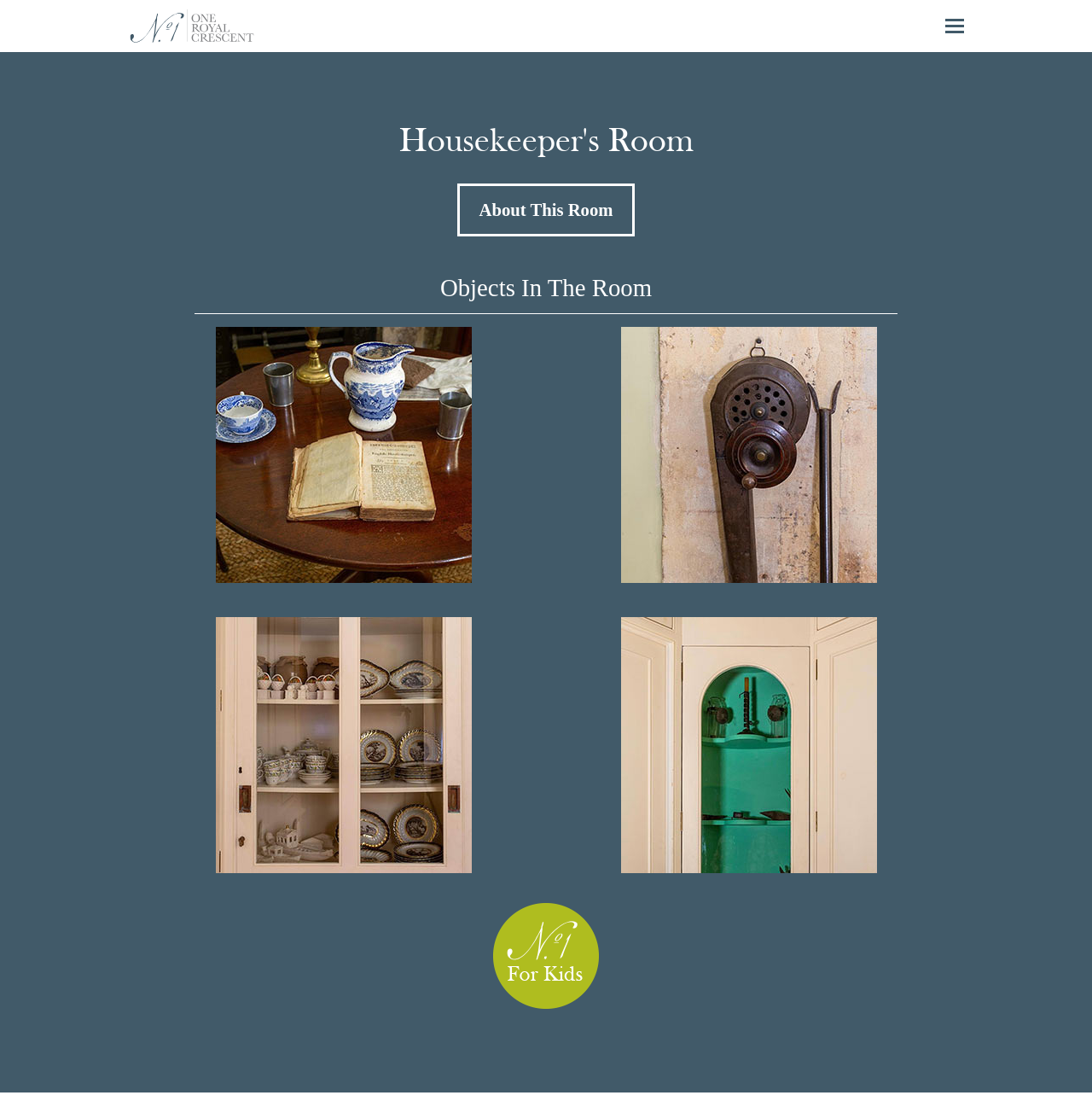Please determine the bounding box coordinates for the UI element described as: "title="No1-Just-For-Kids-button-grn"".

[0.452, 0.816, 0.548, 0.912]